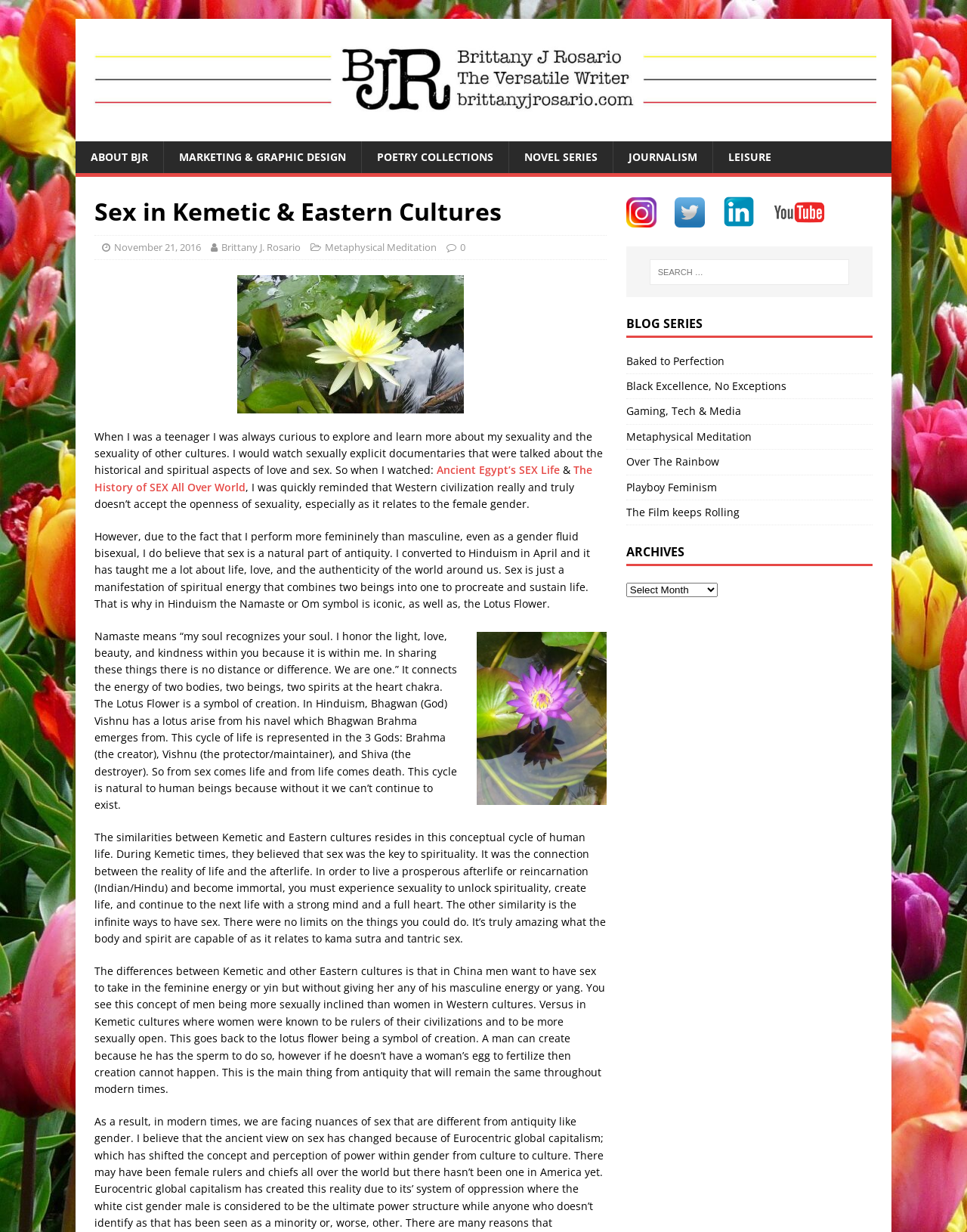Respond to the question below with a single word or phrase:
Who is the author of the article?

Brittany J. Rosario